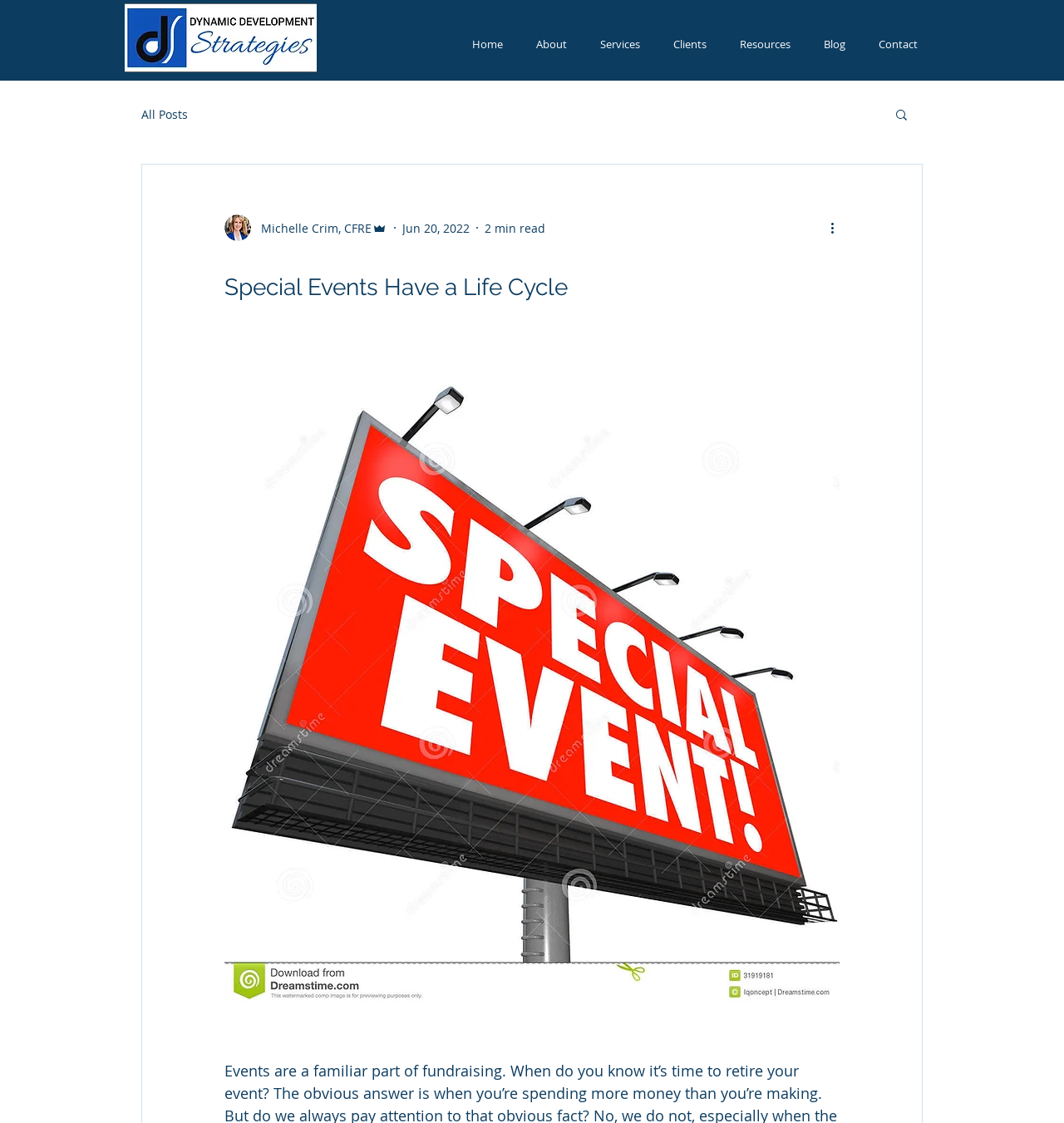Use the information in the screenshot to answer the question comprehensively: What is the purpose of the button at the top right?

The button is located at the top right of the webpage, inside a button element with a bounding box of [0.84, 0.095, 0.855, 0.111]. It contains an image, suggesting that it is a search button, allowing users to search for content on the website.